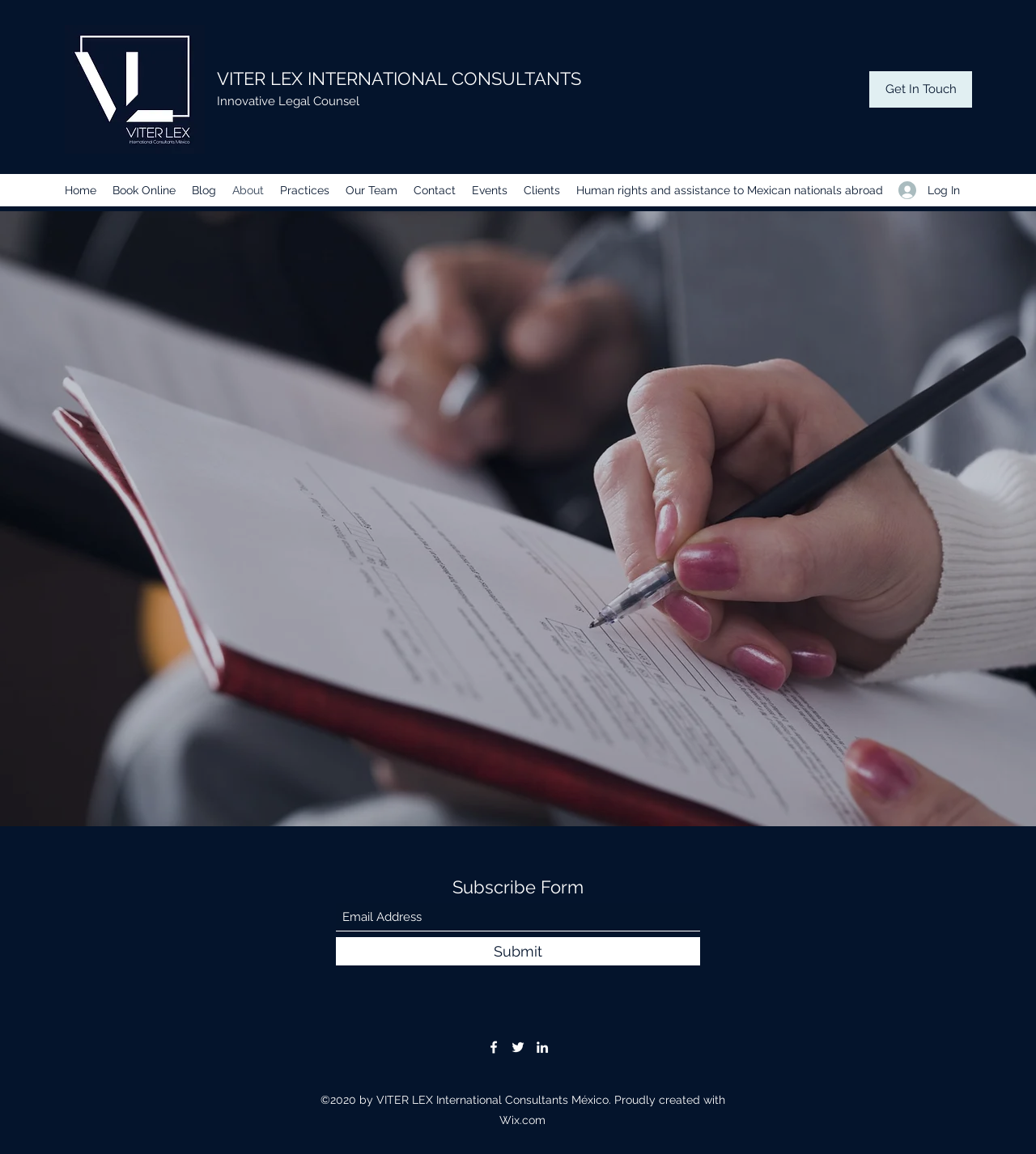Identify the bounding box coordinates of the clickable section necessary to follow the following instruction: "Click the Reach Out button". The coordinates should be presented as four float numbers from 0 to 1, i.e., [left, top, right, bottom].

[0.456, 0.582, 0.545, 0.613]